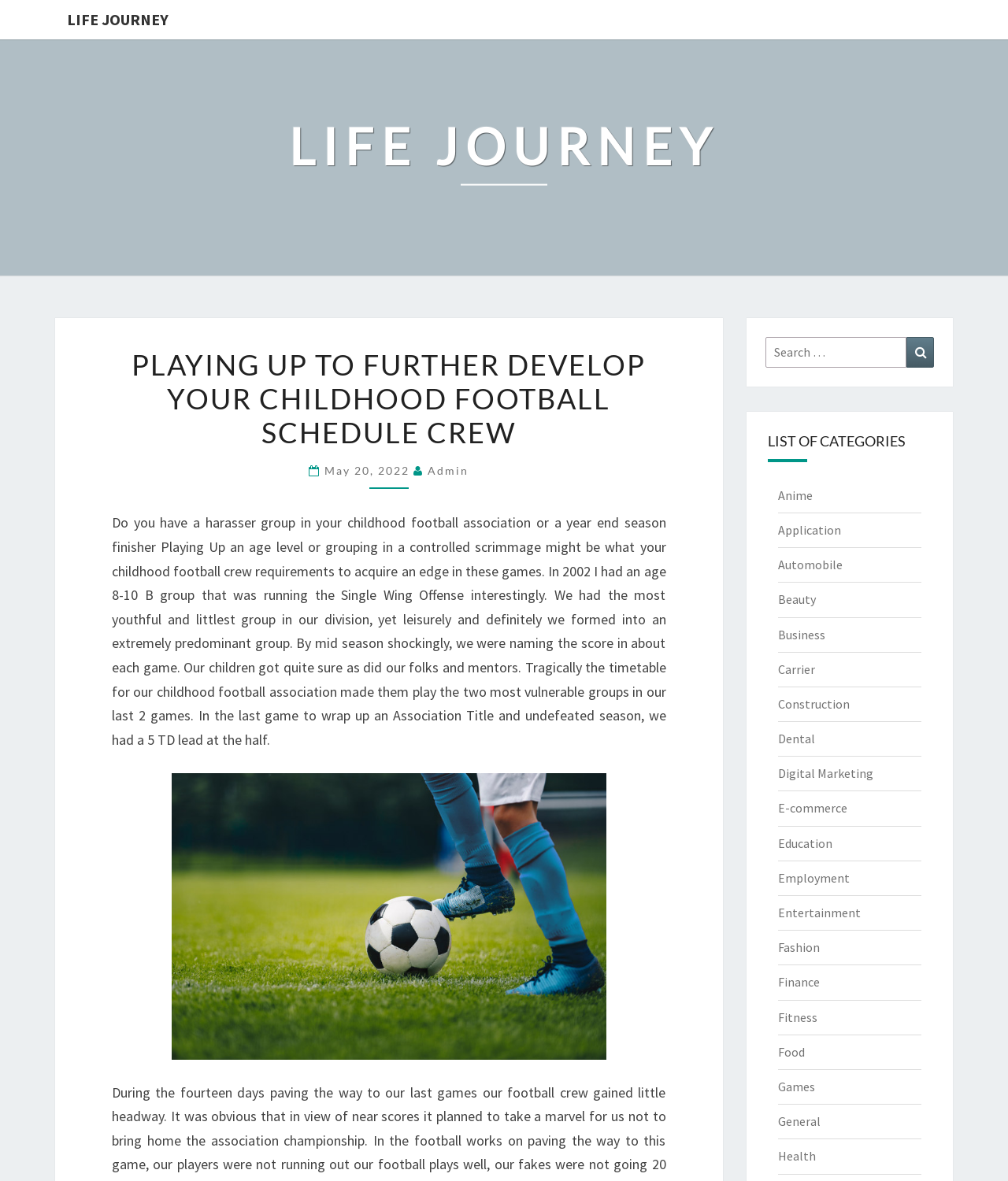Please identify the bounding box coordinates of the element that needs to be clicked to perform the following instruction: "Click on the 'Admin' link".

[0.424, 0.392, 0.465, 0.404]